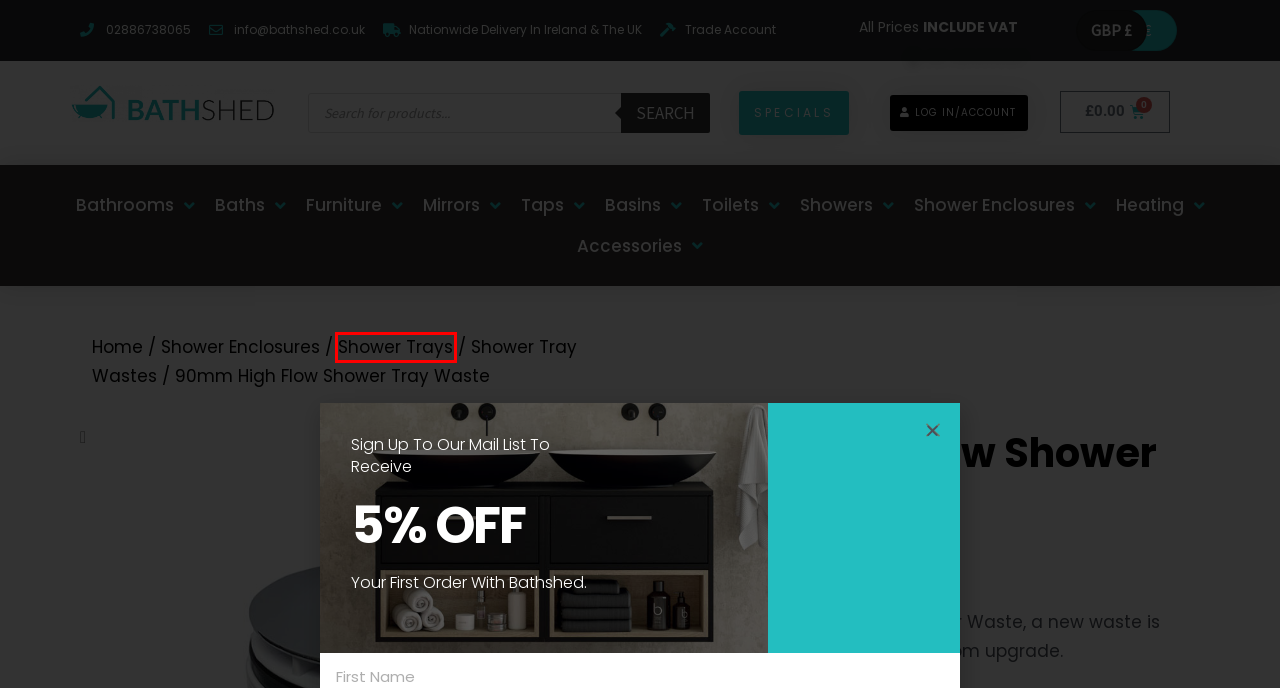Examine the screenshot of a webpage with a red bounding box around an element. Then, select the webpage description that best represents the new page after clicking the highlighted element. Here are the descriptions:
A. Shower Trays | Shower Enclosures | Nationwide Delivery | Bathshed
B. Trade Account - Bathshed
C. Specials | Bathroom Supplies | Nationwide Delivery | Bathshed
D. Mirrors | Bathroom Supplies | Nationwide Delivery Ireland & UK | Bathshed
E. Shipping & Returns - Bathshed
F. Showers | Bathroom Supplies | Nationwide Delivery | Bathshed
G. Bathroom Accessories | Nationwide Delivery Ireland & The UK | Bathshed
H. Toilets | Bathroom Supplies | Delivery Ireland & UK | Bathshed

A